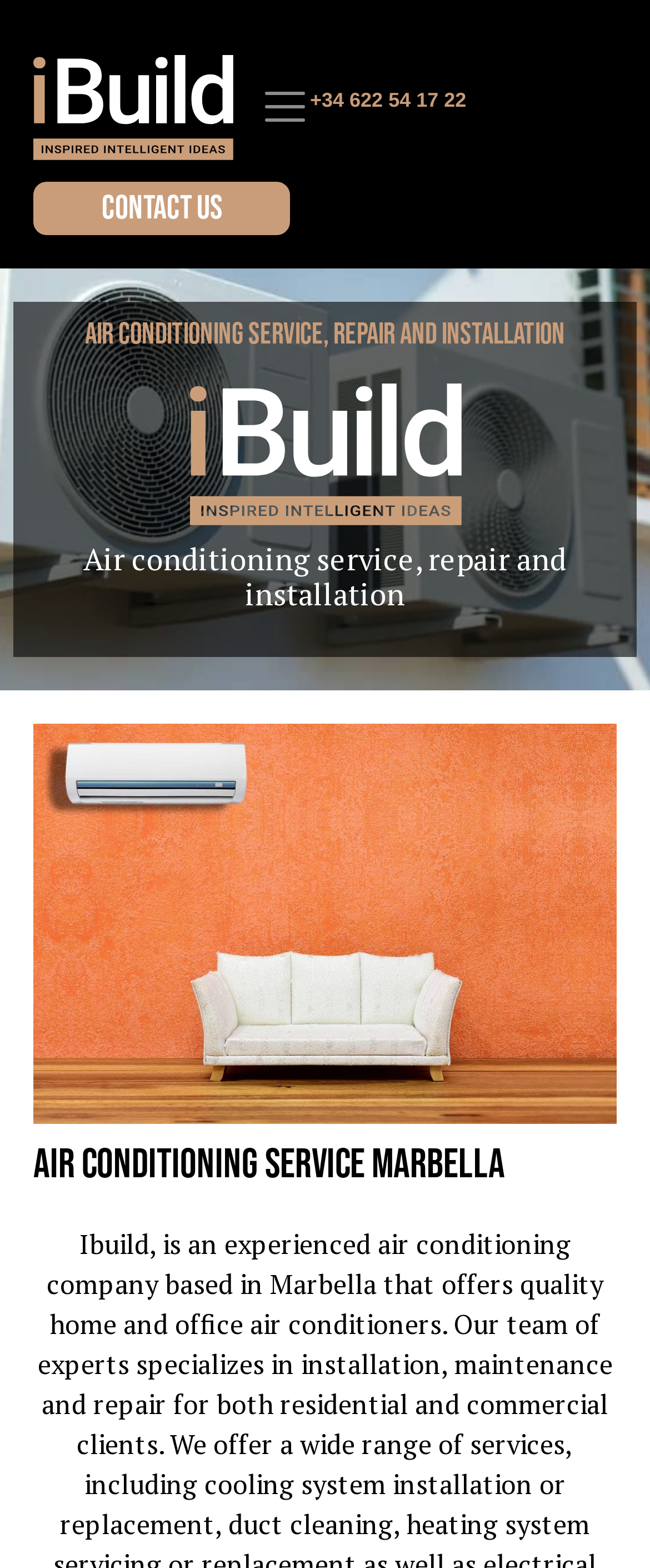Please identify the webpage's heading and generate its text content.

Air conditioning service, repair and installation
